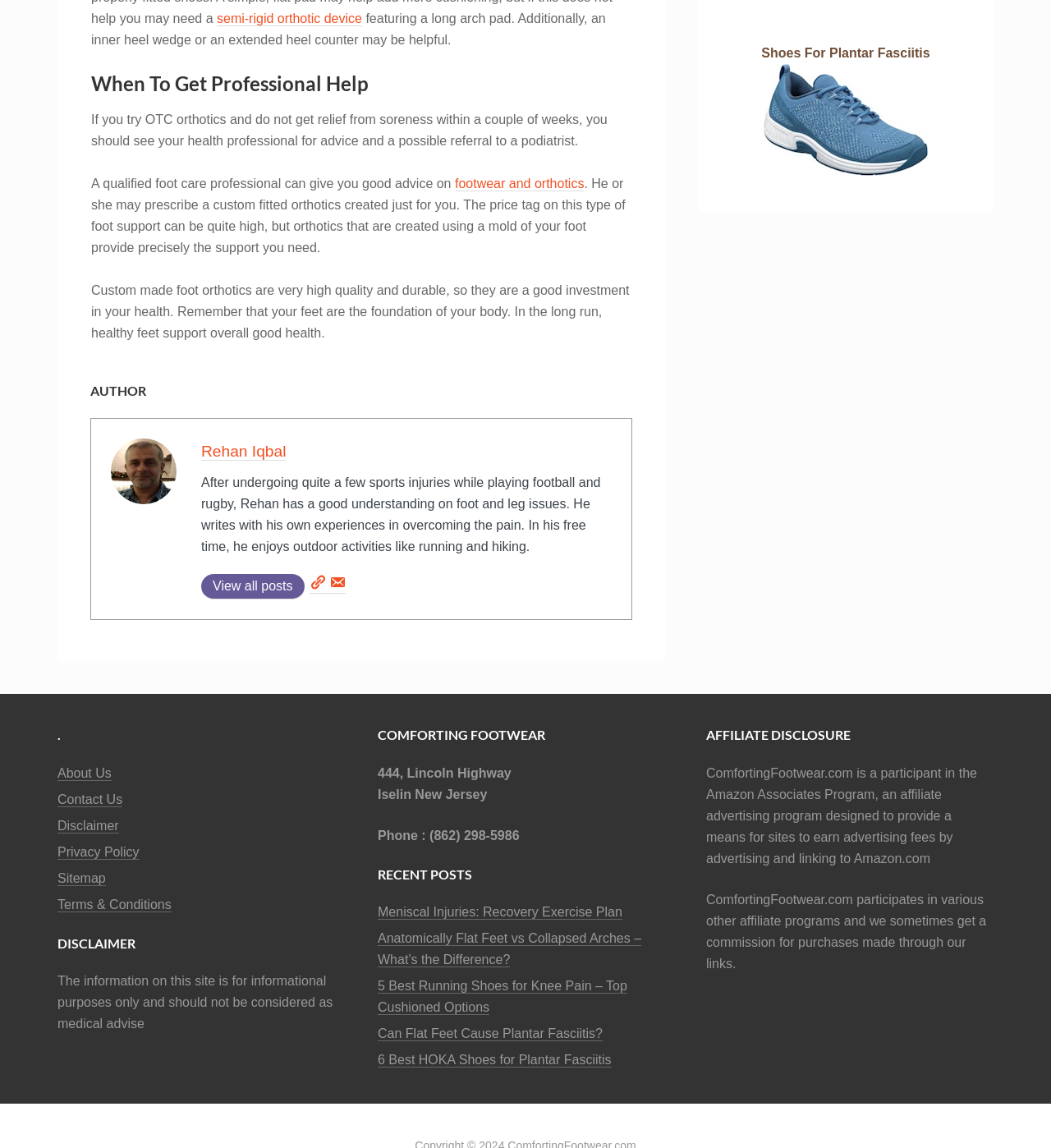Please find the bounding box coordinates of the element that you should click to achieve the following instruction: "View all posts by Rehan Iqbal". The coordinates should be presented as four float numbers between 0 and 1: [left, top, right, bottom].

[0.191, 0.5, 0.289, 0.522]